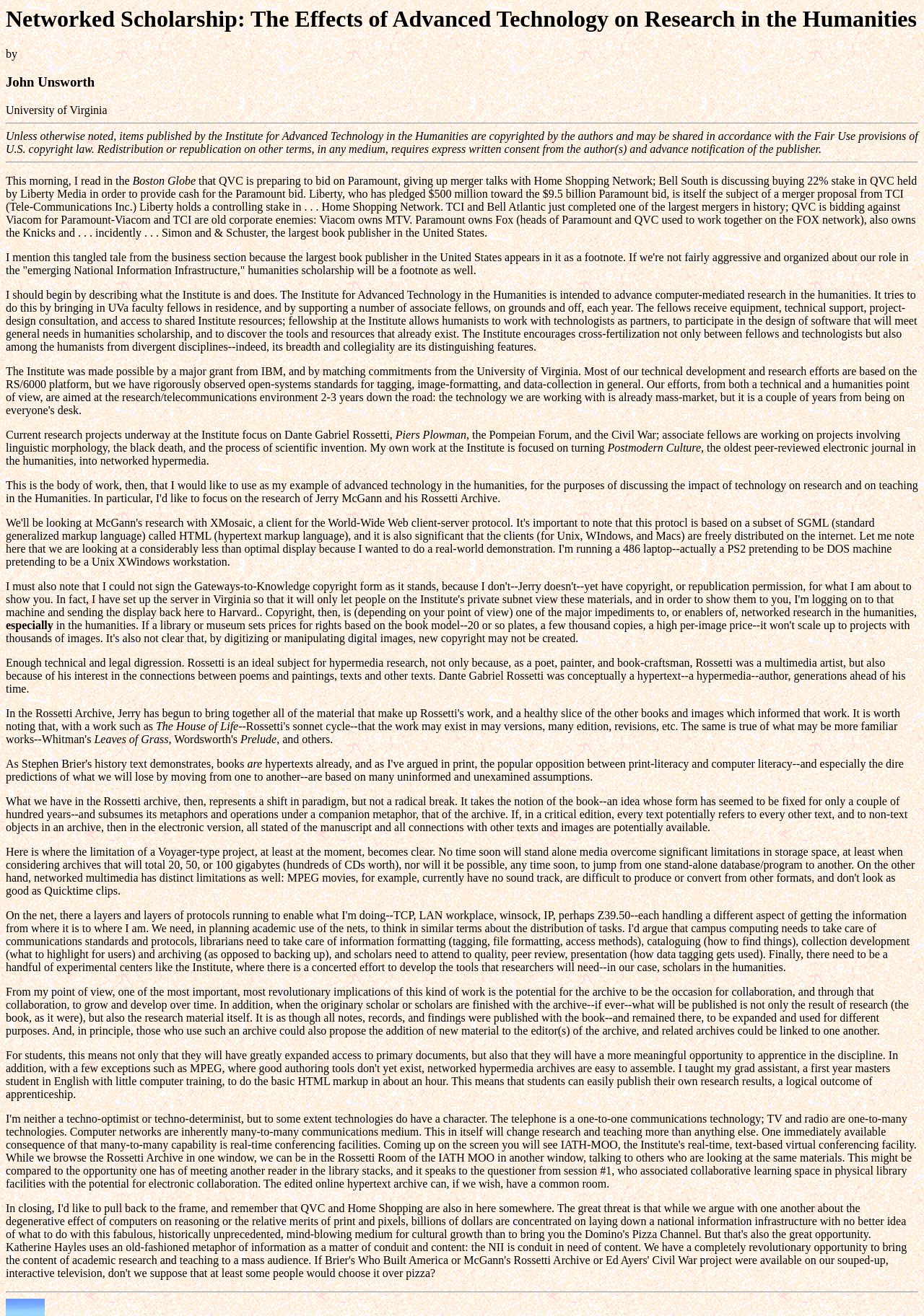Give a detailed explanation of the elements present on the webpage.

The webpage is titled "Networked Scholarship: The Effects of Advanced Technology on Research in the Humanities" by John Unsworth, affiliated with the University of Virginia. 

At the top, there is a heading with the title, followed by the author's name and affiliation. Below this, there is a horizontal separator line. 

Next, there is a paragraph of text describing the copyright and usage terms of the Institute for Advanced Technology in the Humanities. This is followed by another horizontal separator line. 

The main content of the webpage is a lengthy article discussing the impact of advanced technology on research in the humanities. The article begins by mentioning a news article about QVC's bid on Paramount and its implications on the publishing industry. It then transitions to discussing the role of the Institute for Advanced Technology in the Humanities in promoting computer-mediated research in the humanities. 

The article describes the Institute's activities, including supporting faculty fellows and associate fellows, and providing equipment, technical support, and project design consultation. It also mentions various research projects underway at the Institute, focusing on topics such as Dante Gabriel Rossetti, Piers Plowman, and the Civil War. 

The author's own work at the Institute is highlighted, which involves turning the electronic journal "Postmodern Culture" into networked hypermedia. The article then delves into the concept of hypermedia research, using Rossetti as an example of a multimedia artist whose work can be explored through hypermedia. 

The webpage concludes with a discussion on the potential of archives to facilitate collaboration and growth over time, and the implications of publishing research materials alongside the final results.